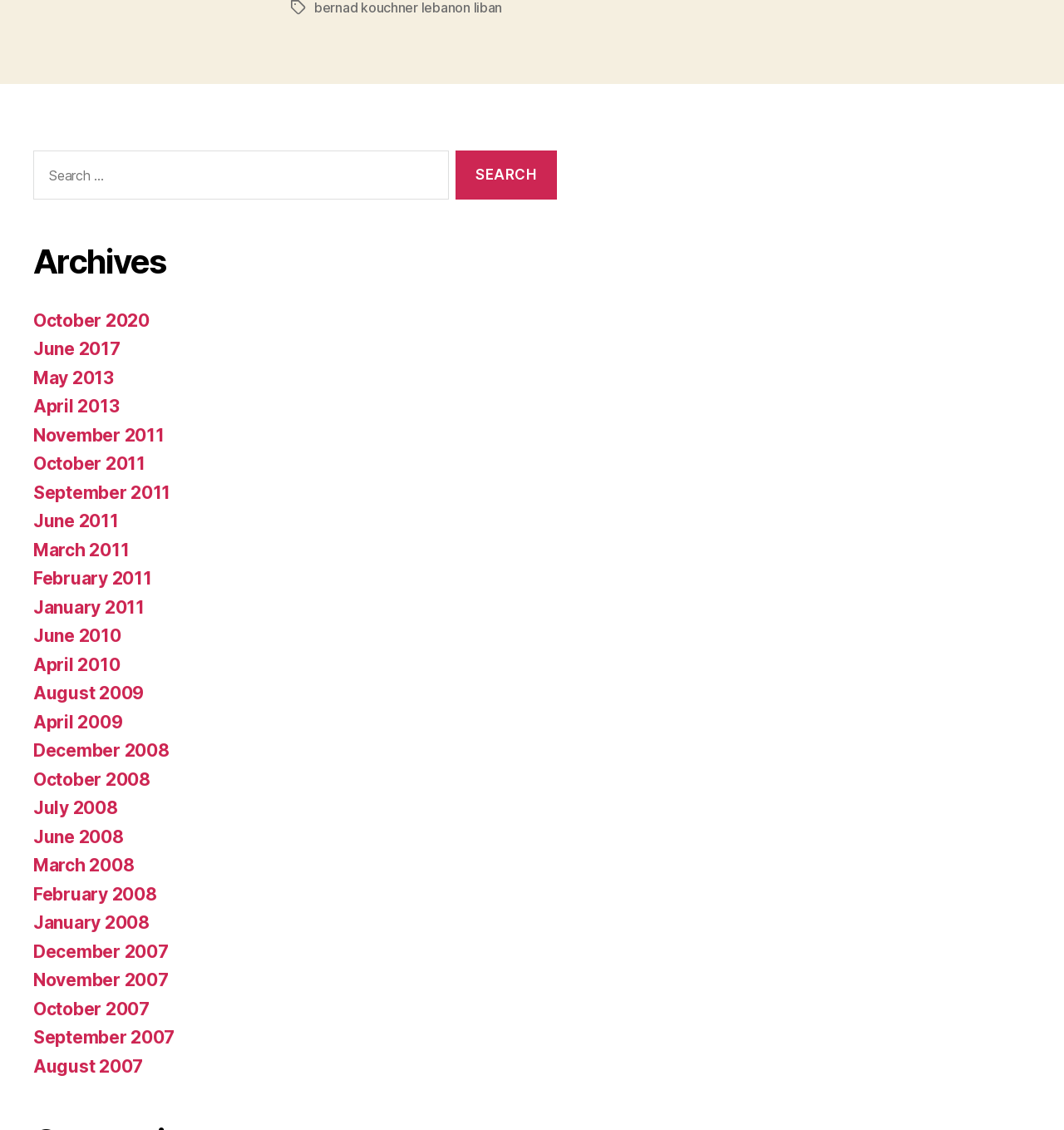What is the purpose of the search box?
We need a detailed and exhaustive answer to the question. Please elaborate.

The search box is located below the 'Tags' label and has a button labeled 'Search'. This suggests that the search box is intended for searching through archives, which is further supported by the presence of a navigation section labeled 'Archives' below the search box.